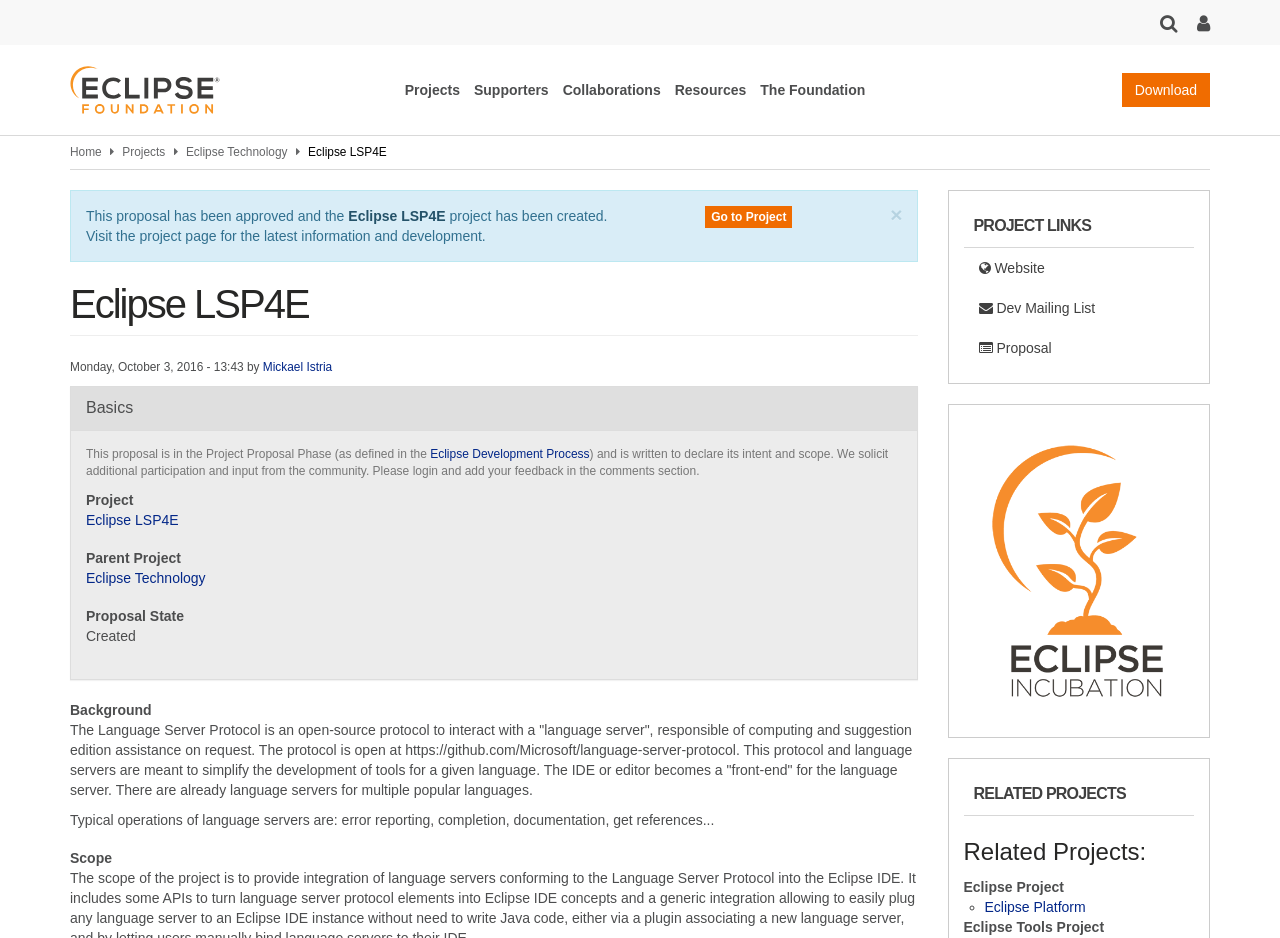Show the bounding box coordinates of the region that should be clicked to follow the instruction: "View the 'Eclipse LSP4E' project website."

[0.753, 0.264, 0.933, 0.307]